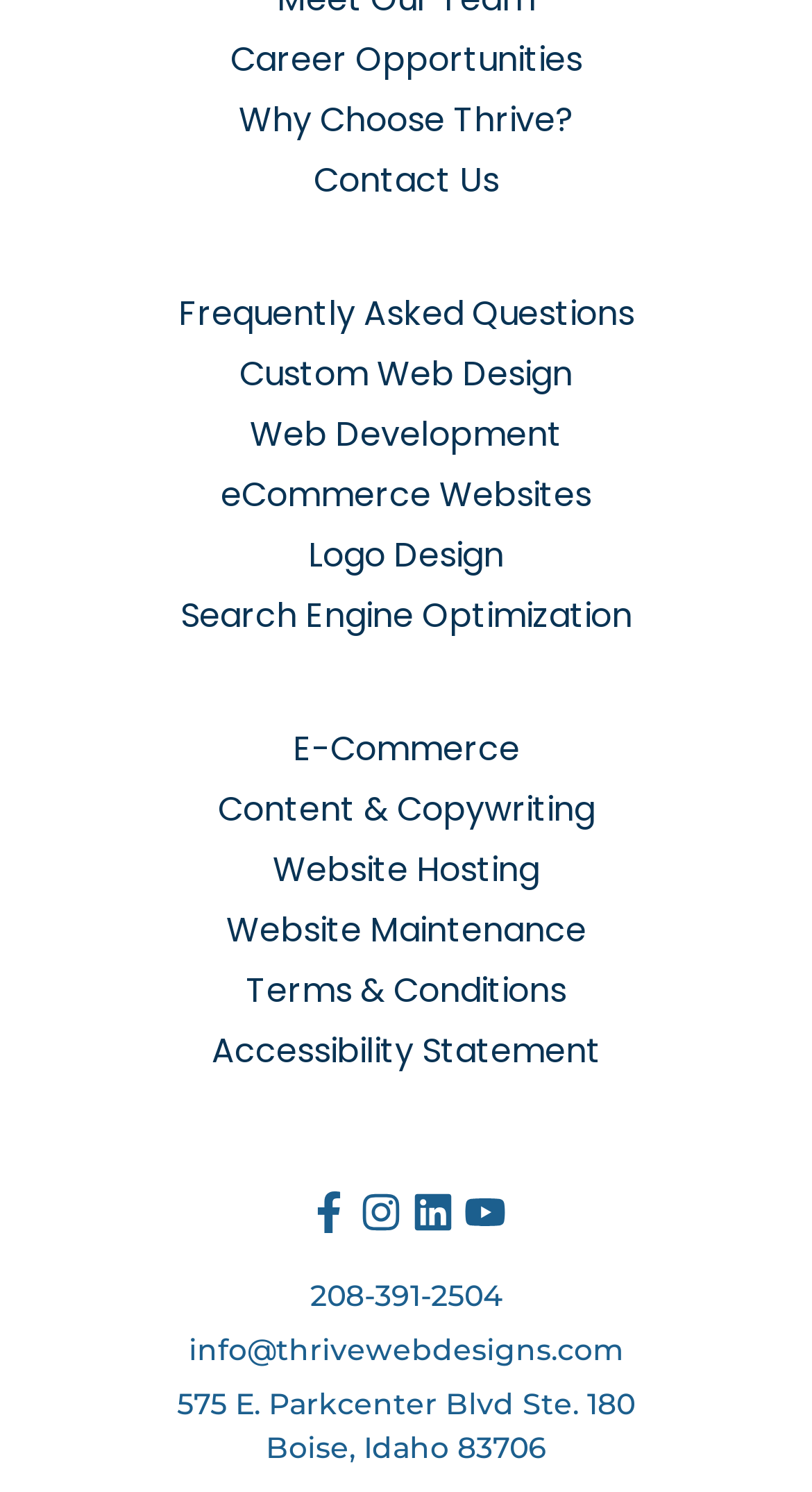What is the address of Thrive Web Designs?
Please use the image to deliver a detailed and complete answer.

I found the address at the bottom of the webpage, which is 575 E. Parkcenter Blvd Ste. 180 Boise, Idaho 83706.